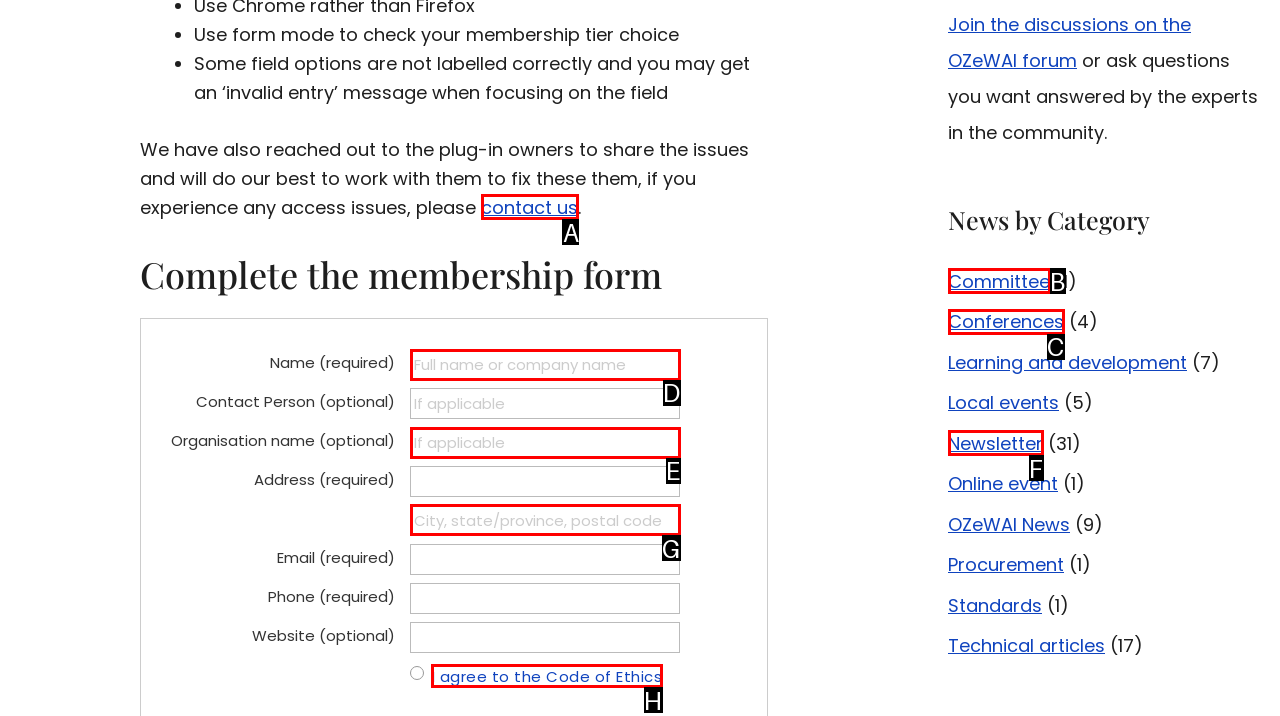Identify the correct choice to execute this task: Contact us
Respond with the letter corresponding to the right option from the available choices.

A